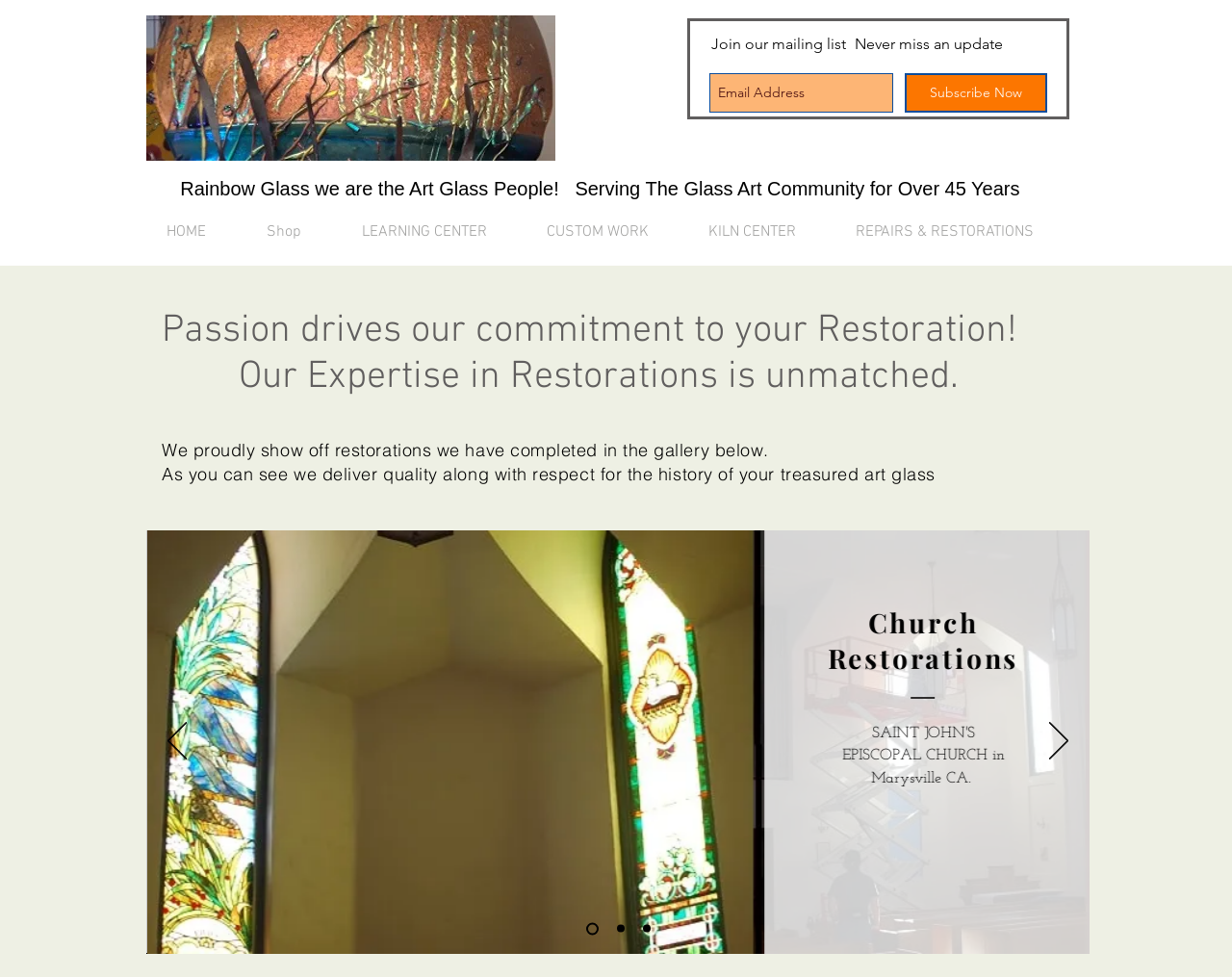Utilize the information from the image to answer the question in detail:
How many slides are available in the slideshow?

The navigation 'Slides' at the bottom of the slideshow region contains links to 'Slide 1', 'Slide 2', and 'Slide 3', indicating that there are 3 slides available in the slideshow.